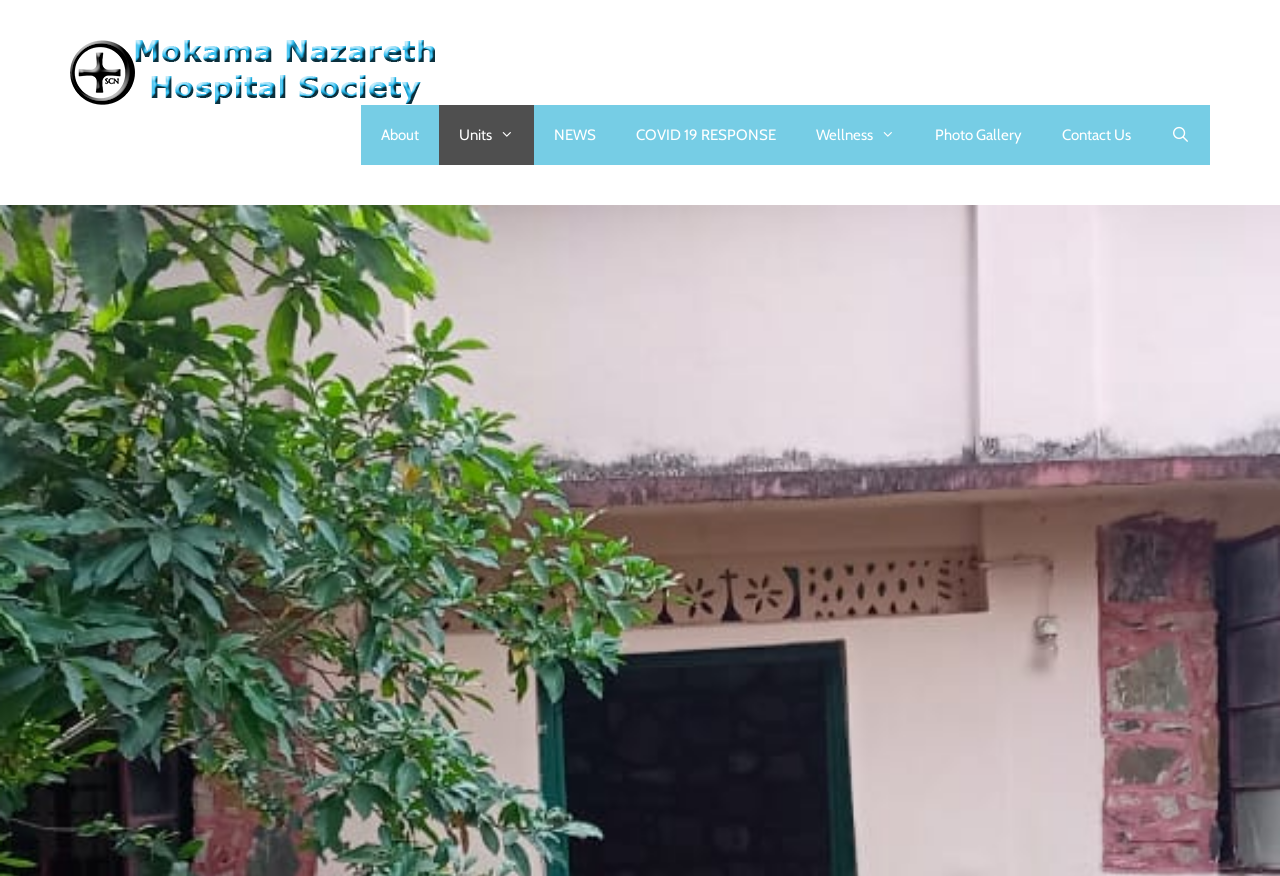Could you please study the image and provide a detailed answer to the question:
What is the first link in the navigation?

I looked at the navigation section and found that the first link is 'About', which is located at the top-left corner of the navigation section.